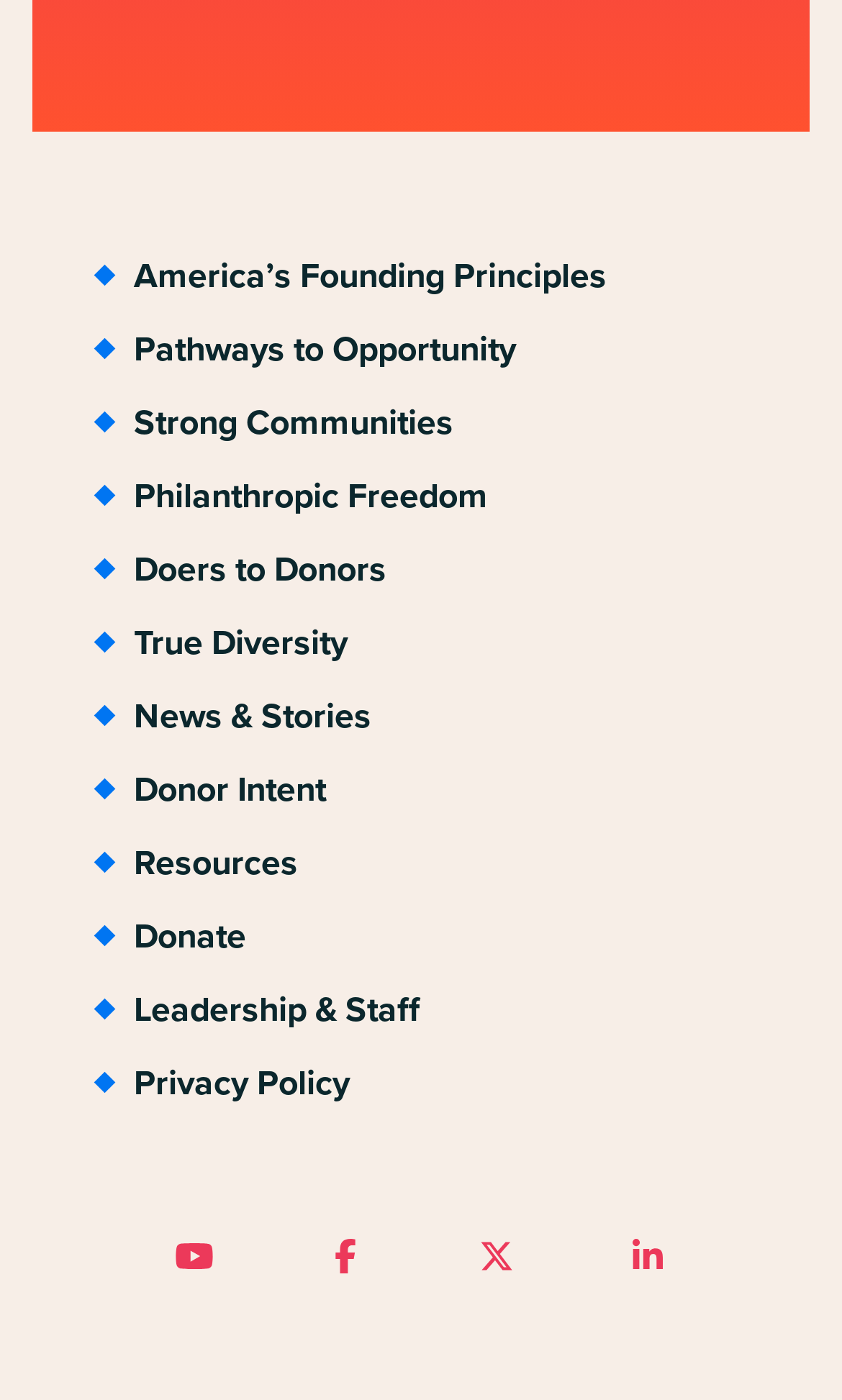Locate the bounding box coordinates of the clickable region to complete the following instruction: "View Resources."

[0.115, 0.591, 0.354, 0.643]